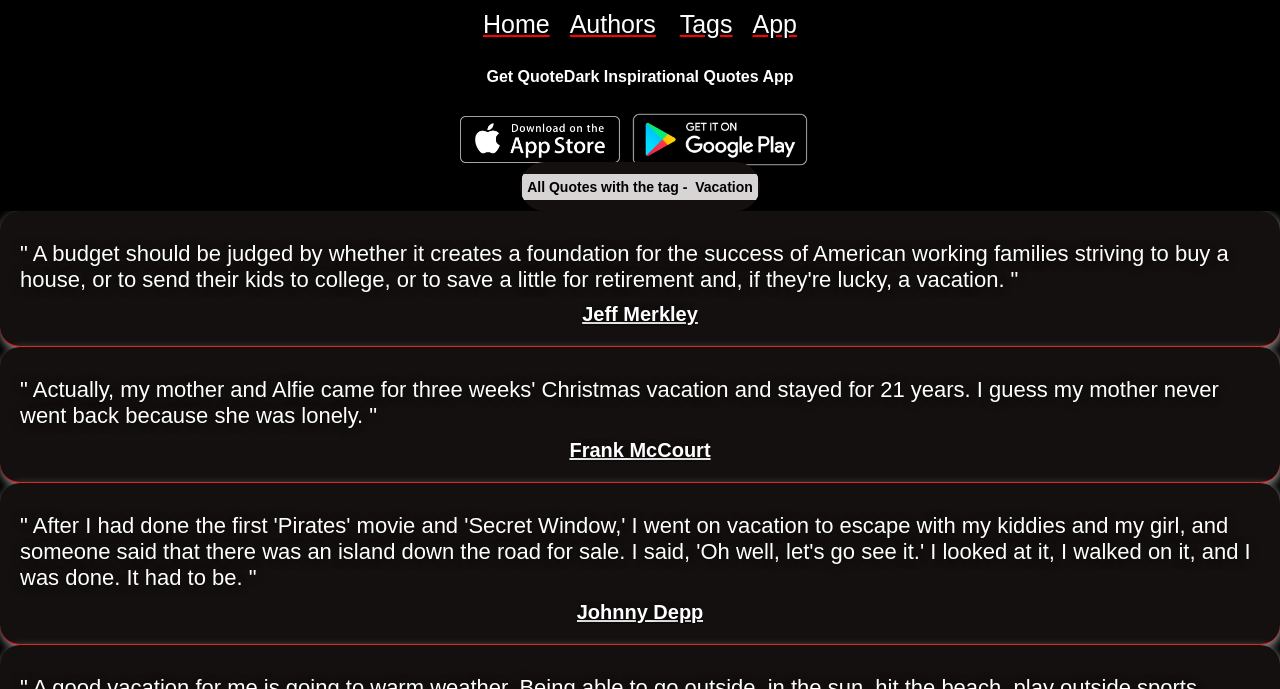Please find the bounding box coordinates of the clickable region needed to complete the following instruction: "view quotes by authors". The bounding box coordinates must consist of four float numbers between 0 and 1, i.e., [left, top, right, bottom].

[0.445, 0.015, 0.515, 0.057]